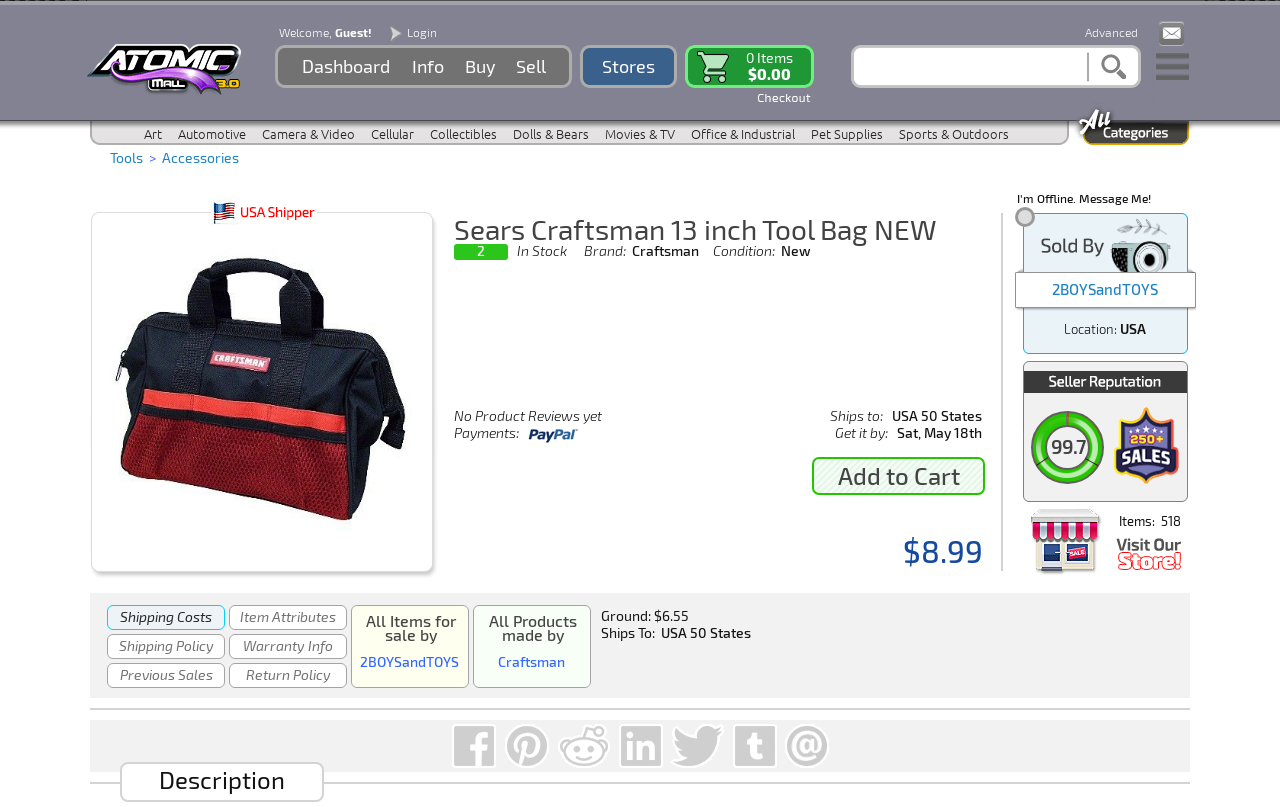Determine the bounding box coordinates of the target area to click to execute the following instruction: "Contact the DotCom Magazine team."

None